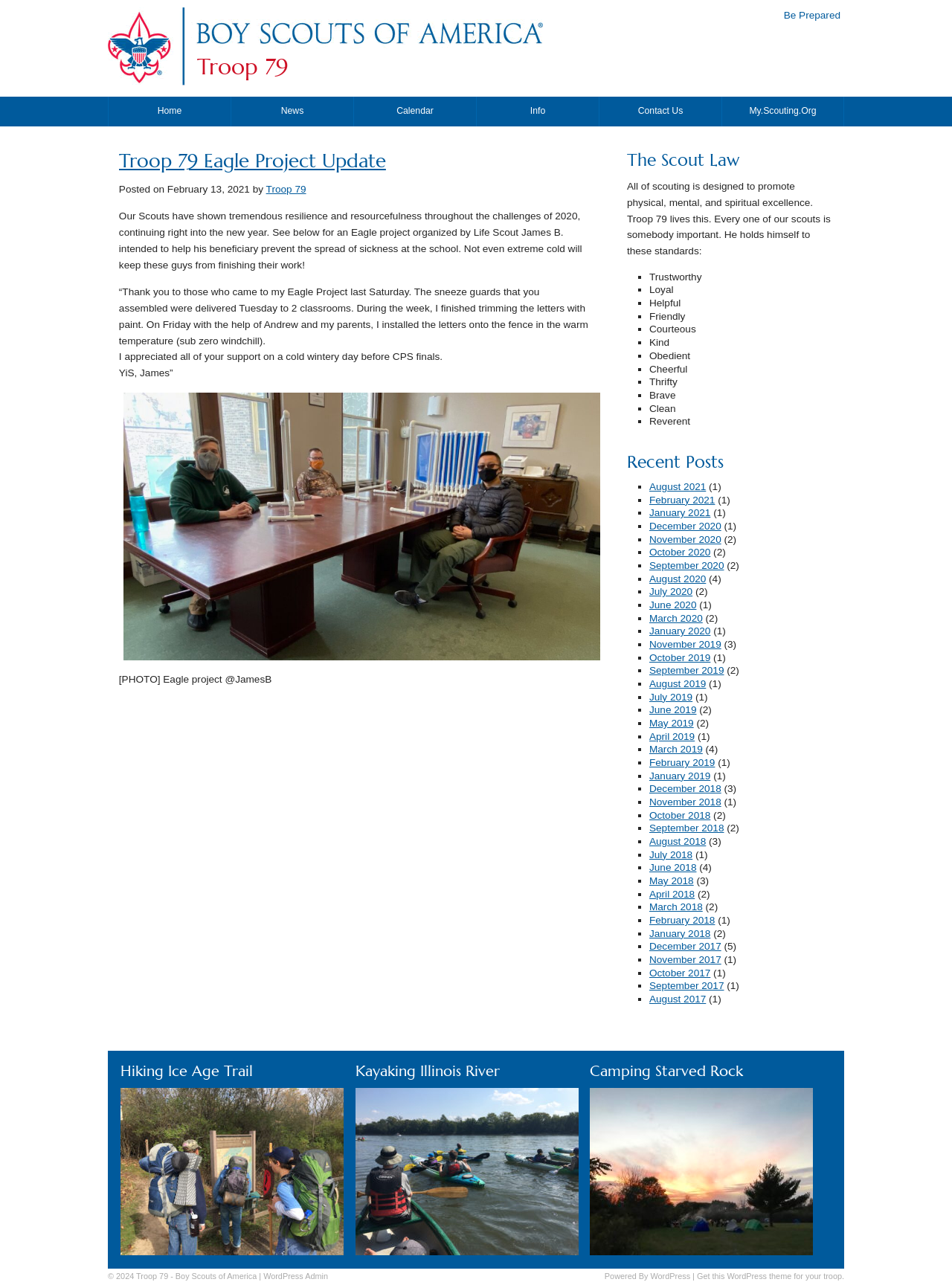Locate the bounding box coordinates of the element to click to perform the following action: 'View the archives for May 2024'. The coordinates should be given as four float values between 0 and 1, in the form of [left, top, right, bottom].

None